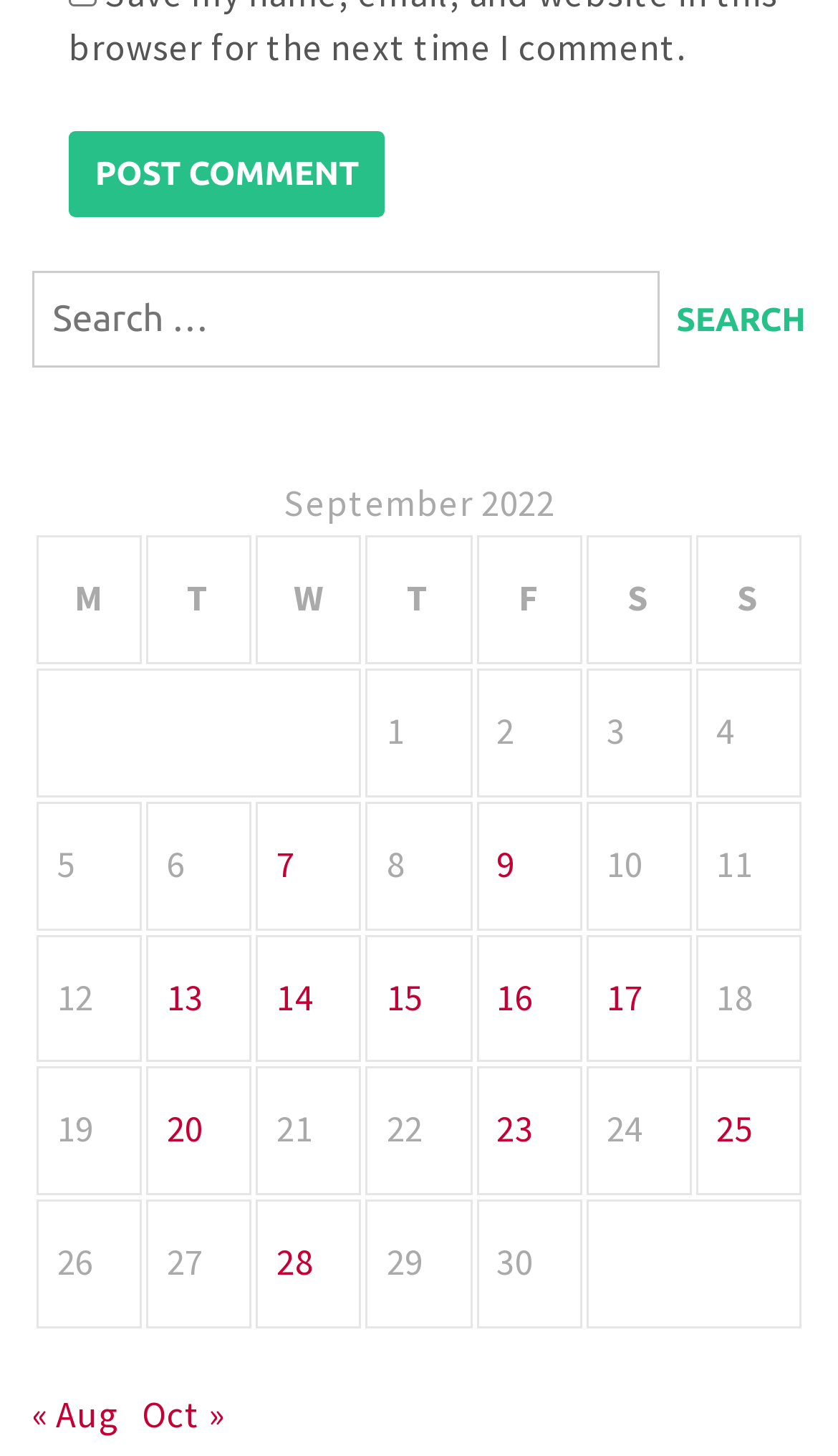Locate the UI element described by parent_node: Search for: value="Search" in the provided webpage screenshot. Return the bounding box coordinates in the format (top-left x, top-left y, bottom-right x, bottom-right y), ensuring all values are between 0 and 1.

[0.807, 0.208, 0.962, 0.231]